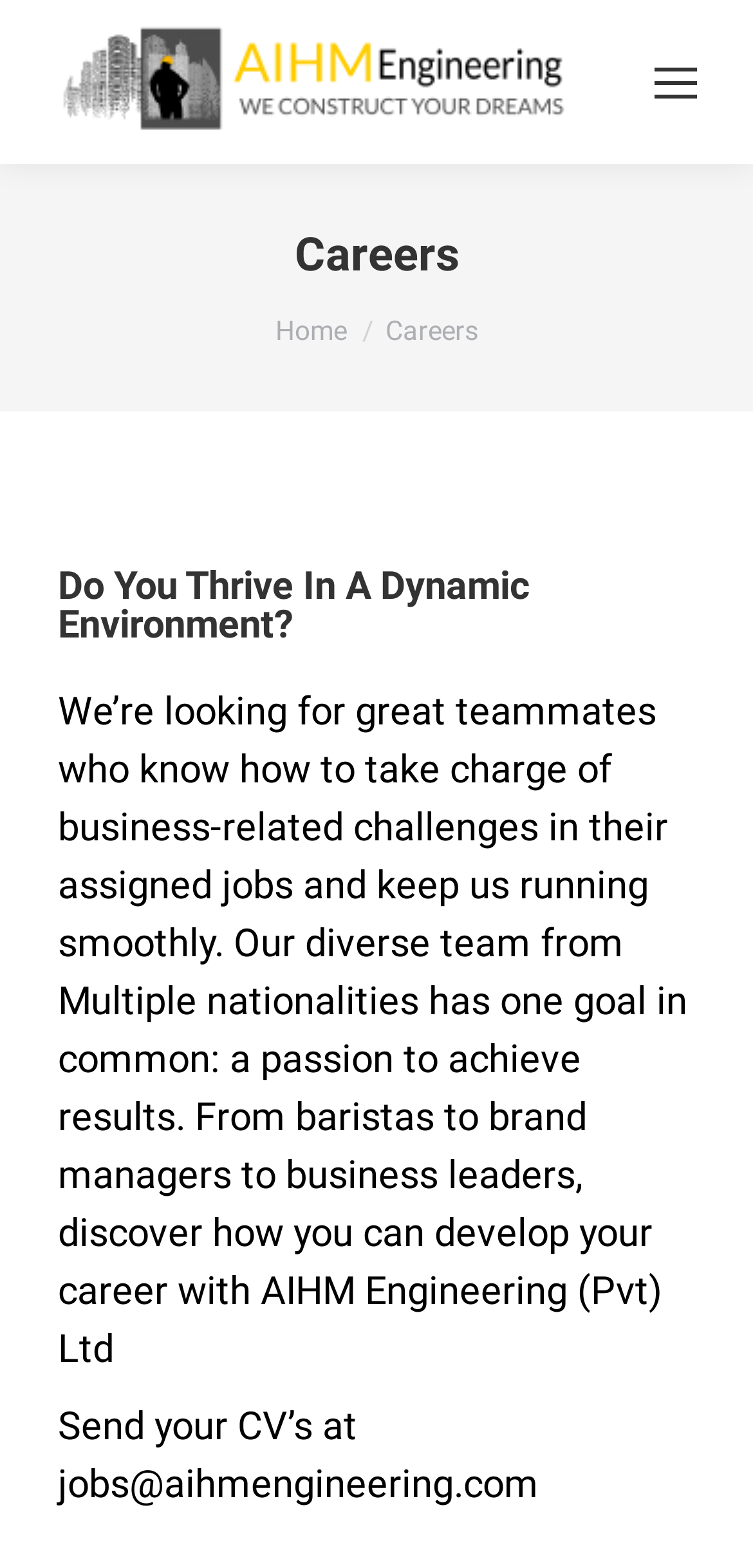What is the email address to send CVs?
Can you provide an in-depth and detailed response to the question?

The email address can be found in the StaticText element with the text 'Send your CV’s at jobs@aihmengineering.com'.